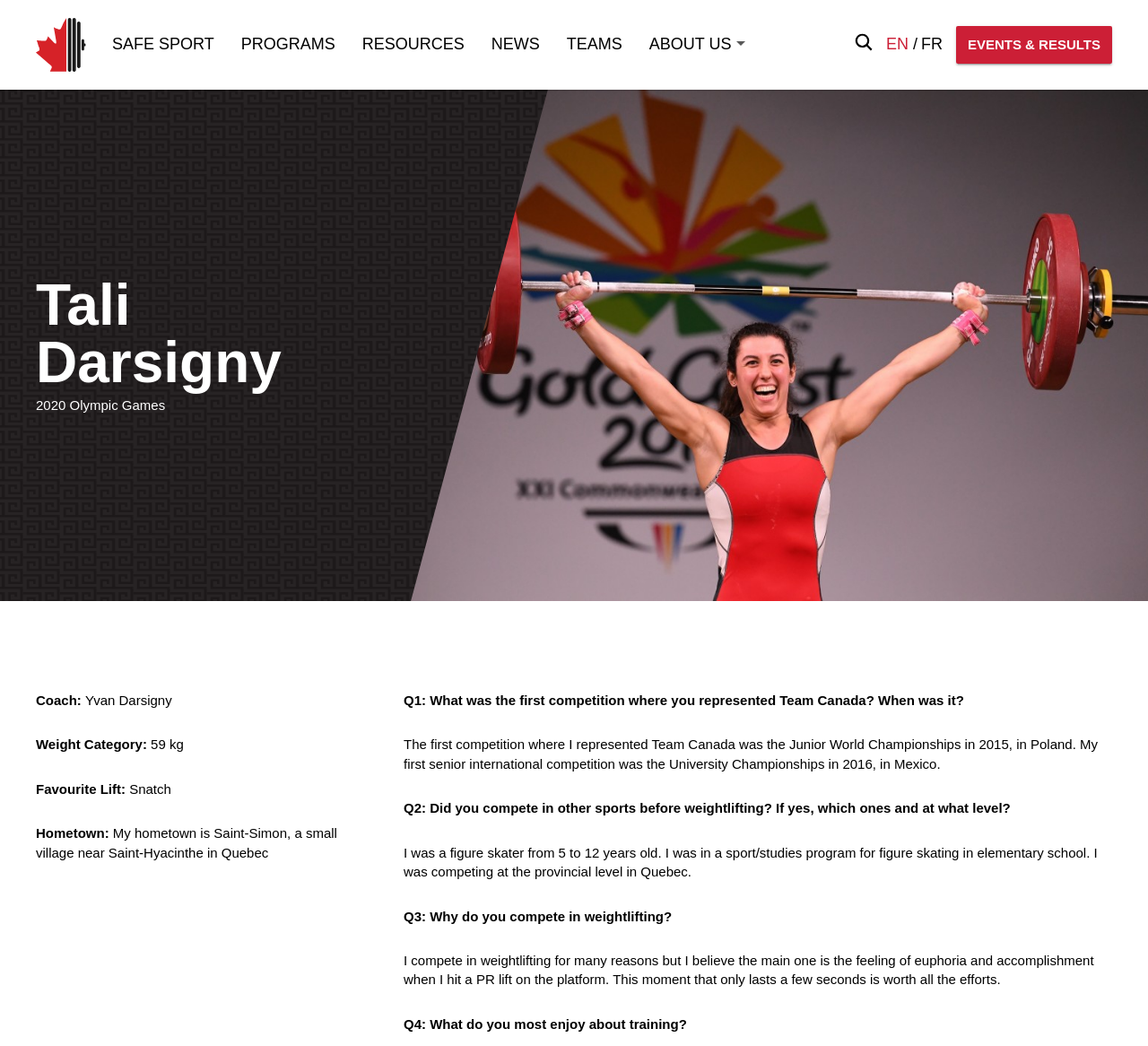Please use the details from the image to answer the following question comprehensively:
What is the name of the athlete featured on this webpage?

I determined the answer by looking at the heading element with the text 'Tali Darsigny' which is a prominent element on the webpage, indicating that the webpage is about this athlete.